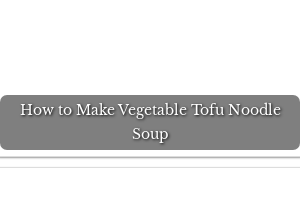Please answer the following question using a single word or phrase: 
Is the recipe suitable for beginners?

Yes